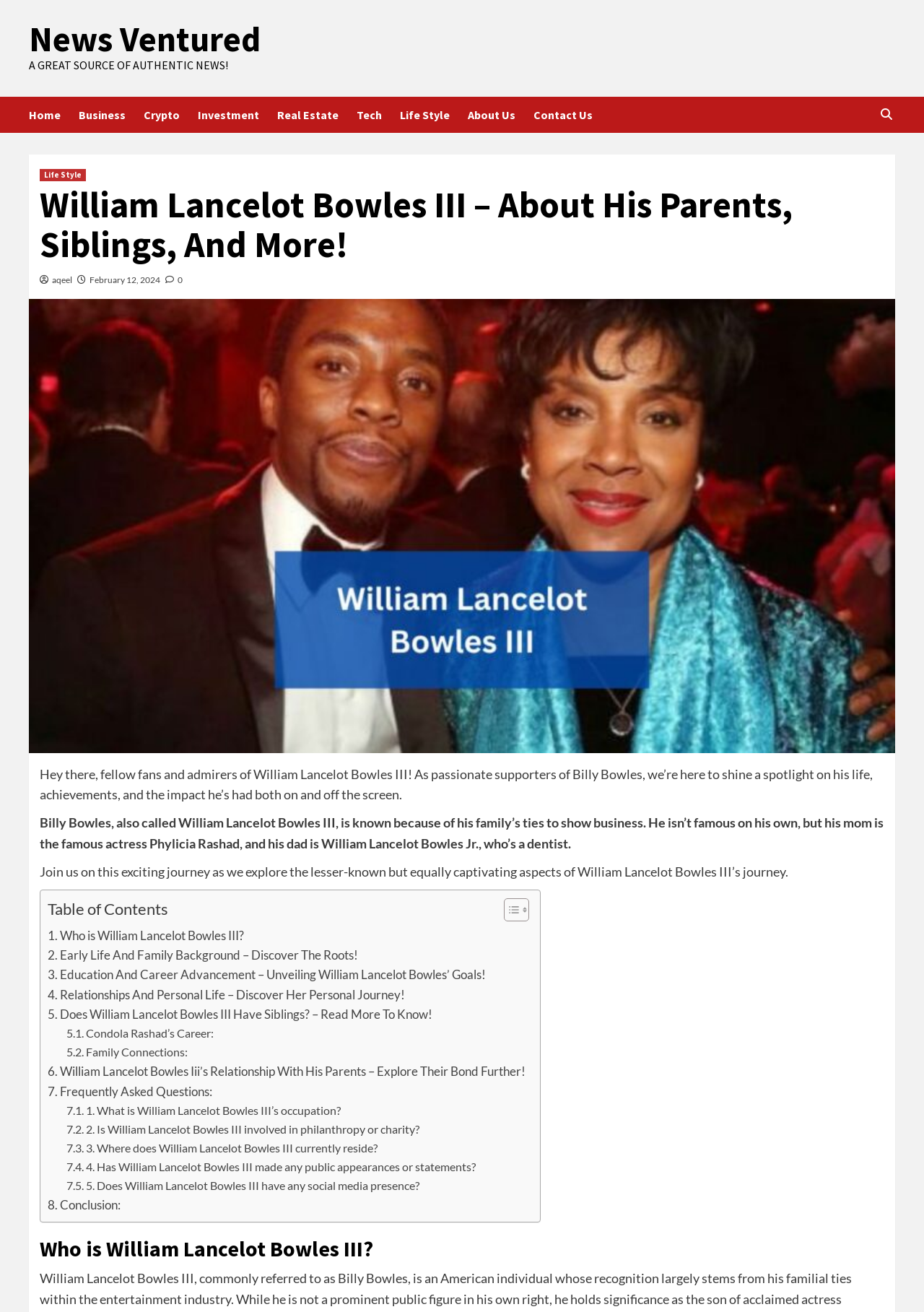Use one word or a short phrase to answer the question provided: 
What is the name of William Lancelot Bowles III's mother?

Phylicia Rashad